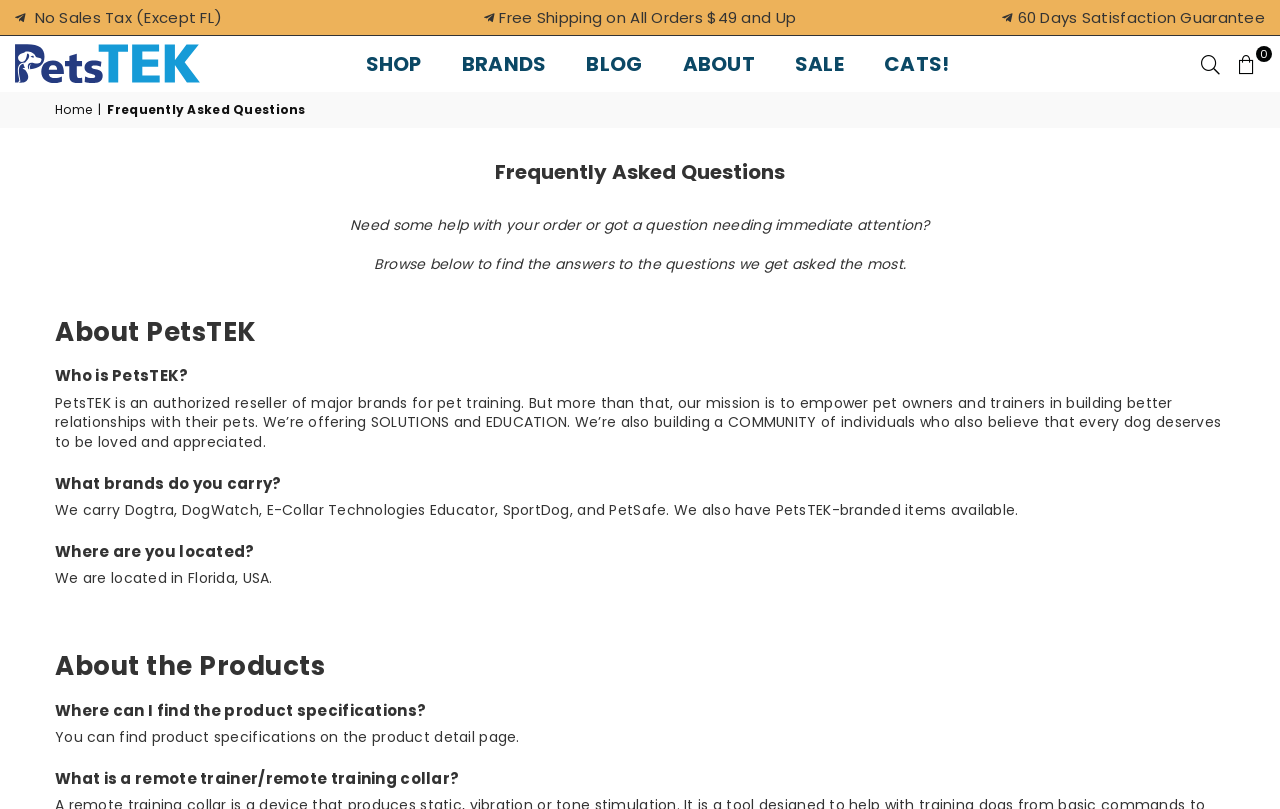Identify the bounding box coordinates for the region to click in order to carry out this instruction: "Go to SHOP". Provide the coordinates using four float numbers between 0 and 1, formatted as [left, top, right, bottom].

[0.274, 0.044, 0.341, 0.112]